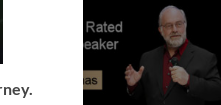What is the speaker's profession?
Please answer the question with as much detail as possible using the screenshot.

The speaker's profession is that of a futurist and speaker, which is explicitly stated in the caption. This suggests that the speaker is an expert in their field, providing insights and guidance to their audience on innovative ideas and future trends.